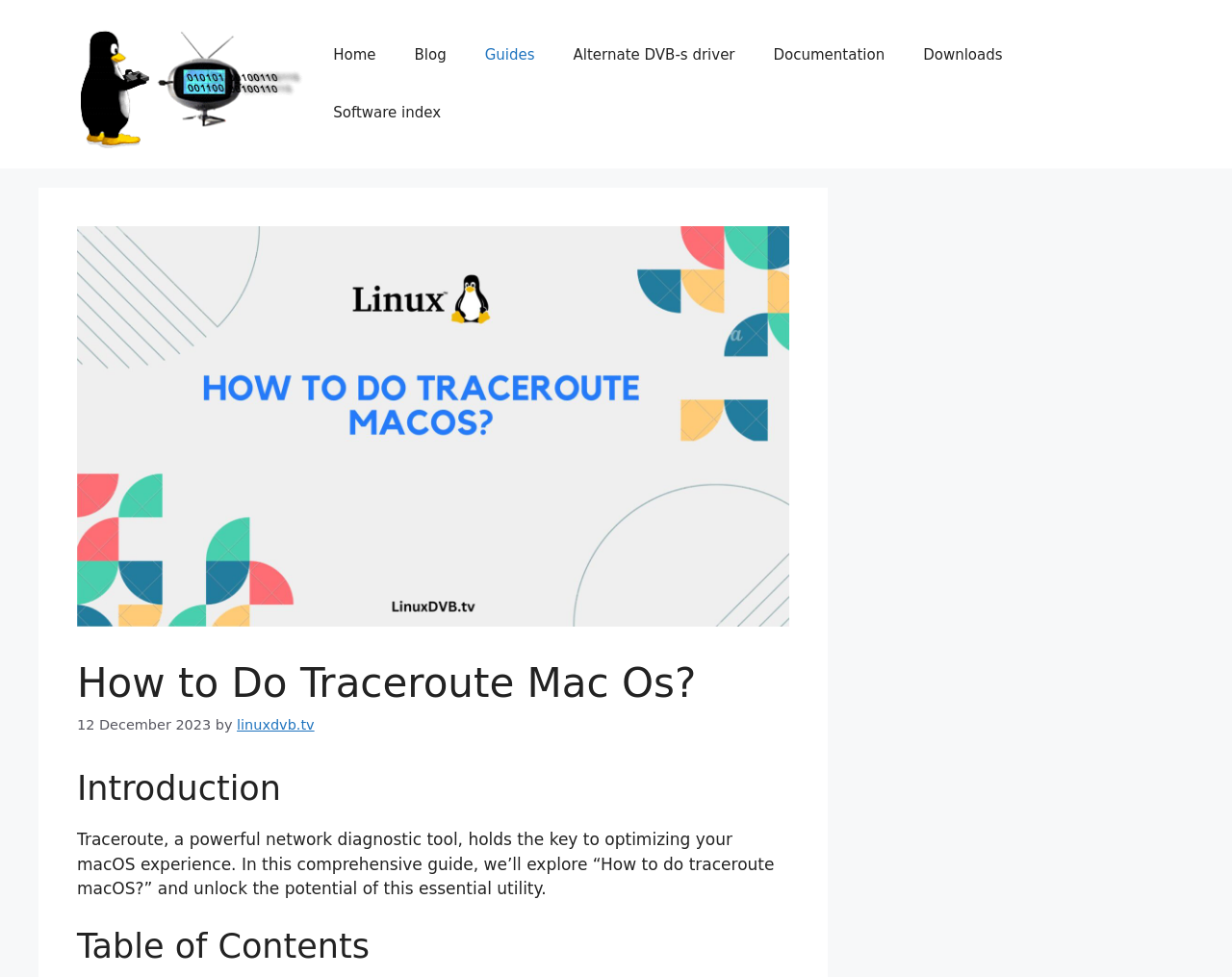Determine the bounding box coordinates of the target area to click to execute the following instruction: "read the blog."

[0.321, 0.027, 0.378, 0.086]